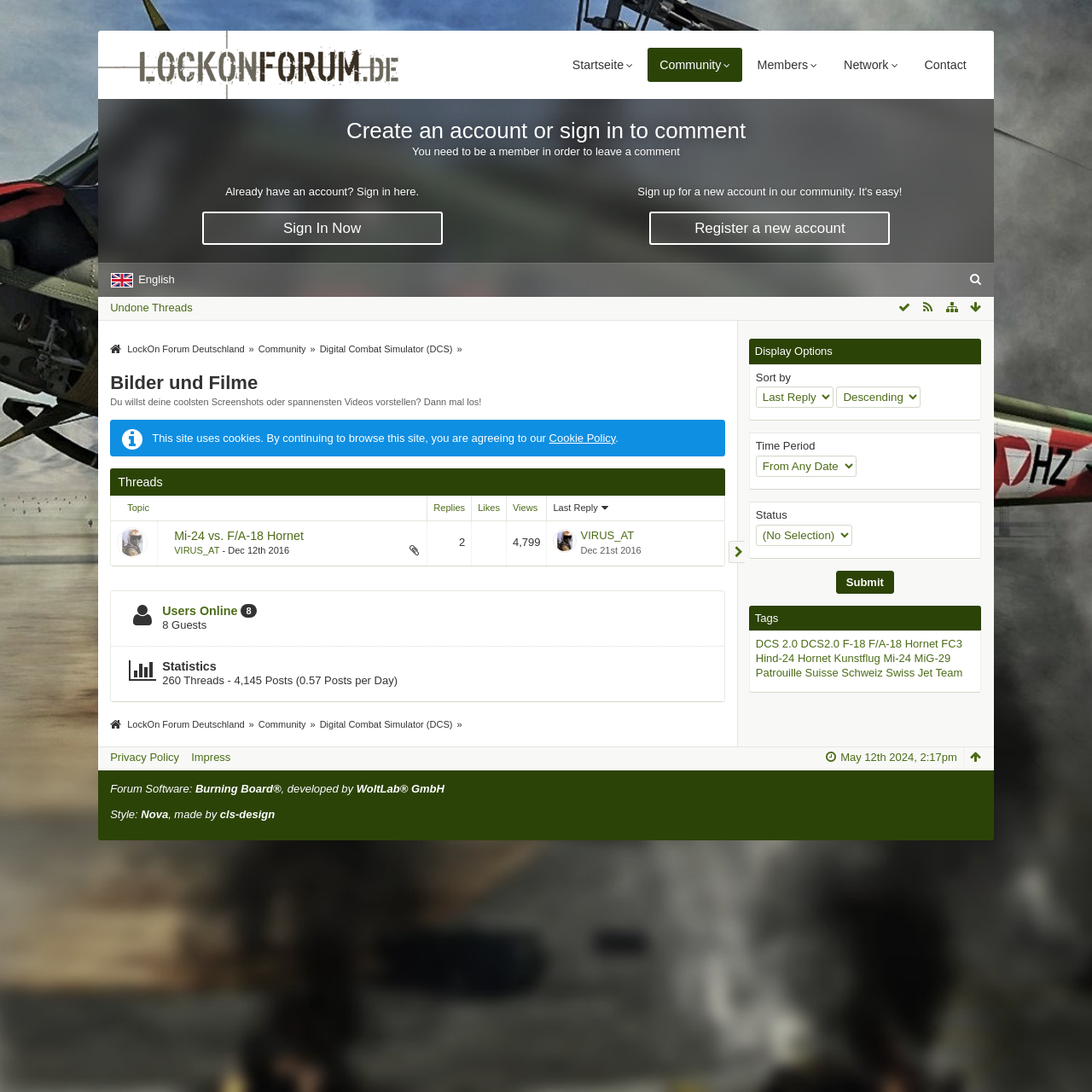Write an elaborate caption that captures the essence of the webpage.

This webpage is a forum discussion board, specifically the "Bilder und Filme" (Pictures and Videos) section of the LockOn Forum Deutschland. At the top, there is a navigation menu with links to various sections, including "Startseite" (Home), "News", "Community", "Members", "Network", and "Contact". 

Below the navigation menu, there is a section that allows users to create an account or sign in to comment. There is a heading that says "Create an account or sign in to comment" and a static text that explains the requirement to be a member to leave a comment. There are also links to sign in or register a new account.

To the right of this section, there are several icons, including links to "Undone Threads", a search icon, and a few other icons with unclear meanings.

The main content of the page is a table that lists various threads, including their topic, replies, likes, views, and last reply. The first thread listed is "Mi-24 vs. F/A-18 Hornet" with 2 replies, 4,799 views, and a last reply from VIRUS_AT on December 21st, 2016.

At the bottom of the page, there are some statistics, including the number of users online (8 guests) and some forum statistics, such as the number of threads and posts.